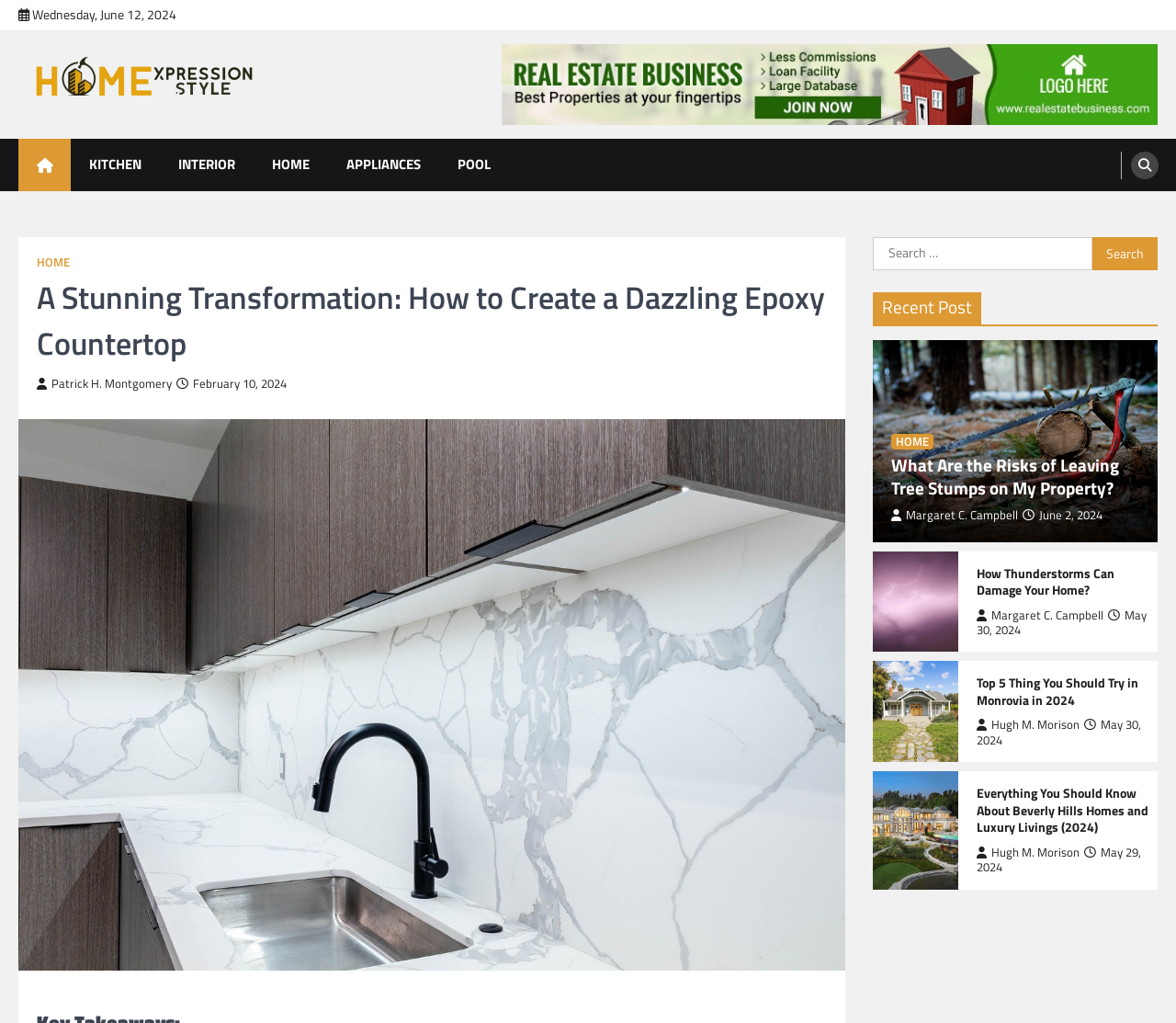Identify the bounding box coordinates of the clickable section necessary to follow the following instruction: "Explore the home improvement blog". The coordinates should be presented as four float numbers from 0 to 1, i.e., [left, top, right, bottom].

[0.016, 0.112, 0.148, 0.133]